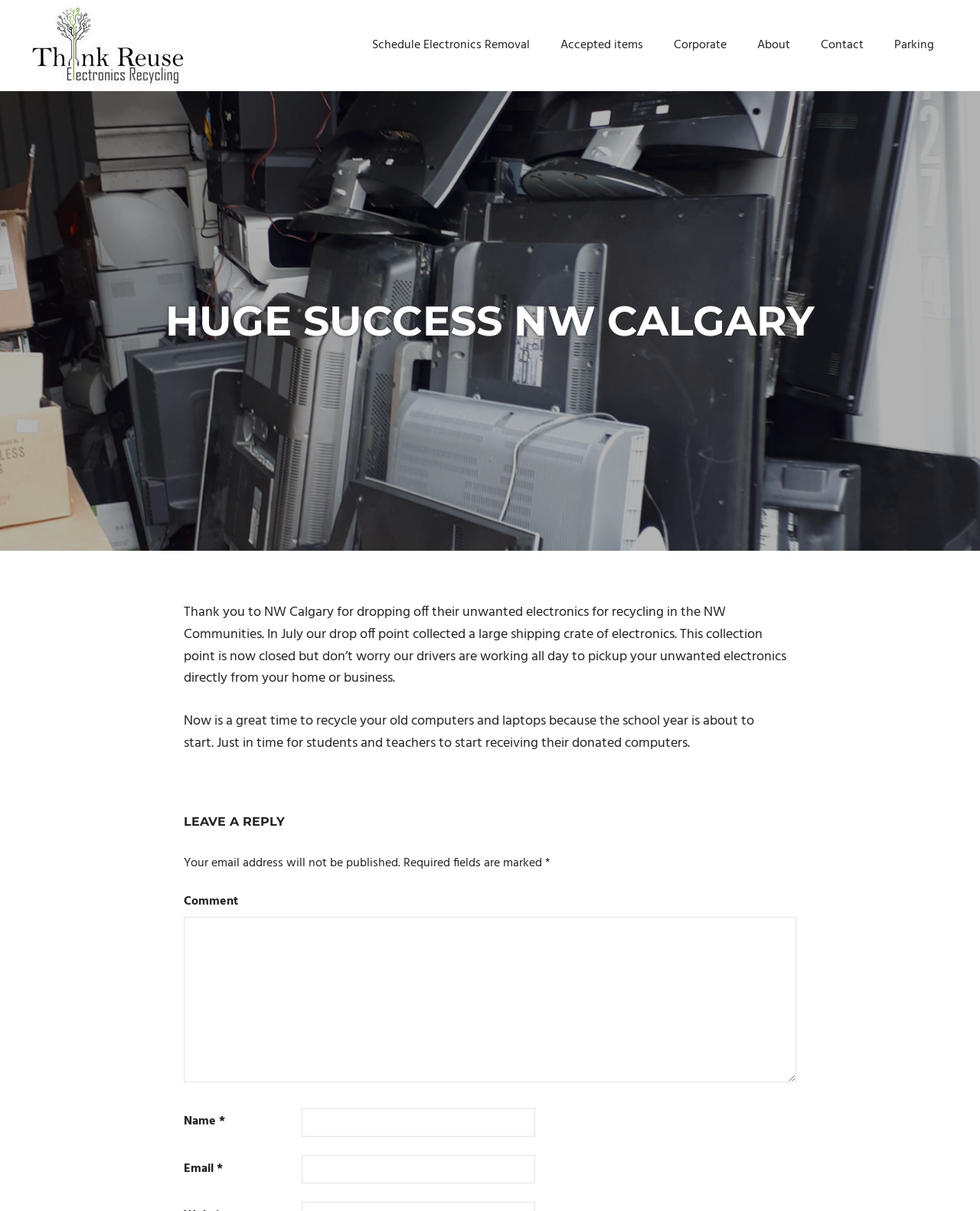Given the description of the UI element: "parent_node: Name * name="author"", predict the bounding box coordinates in the form of [left, top, right, bottom], with each value being a float between 0 and 1.

[0.308, 0.915, 0.546, 0.939]